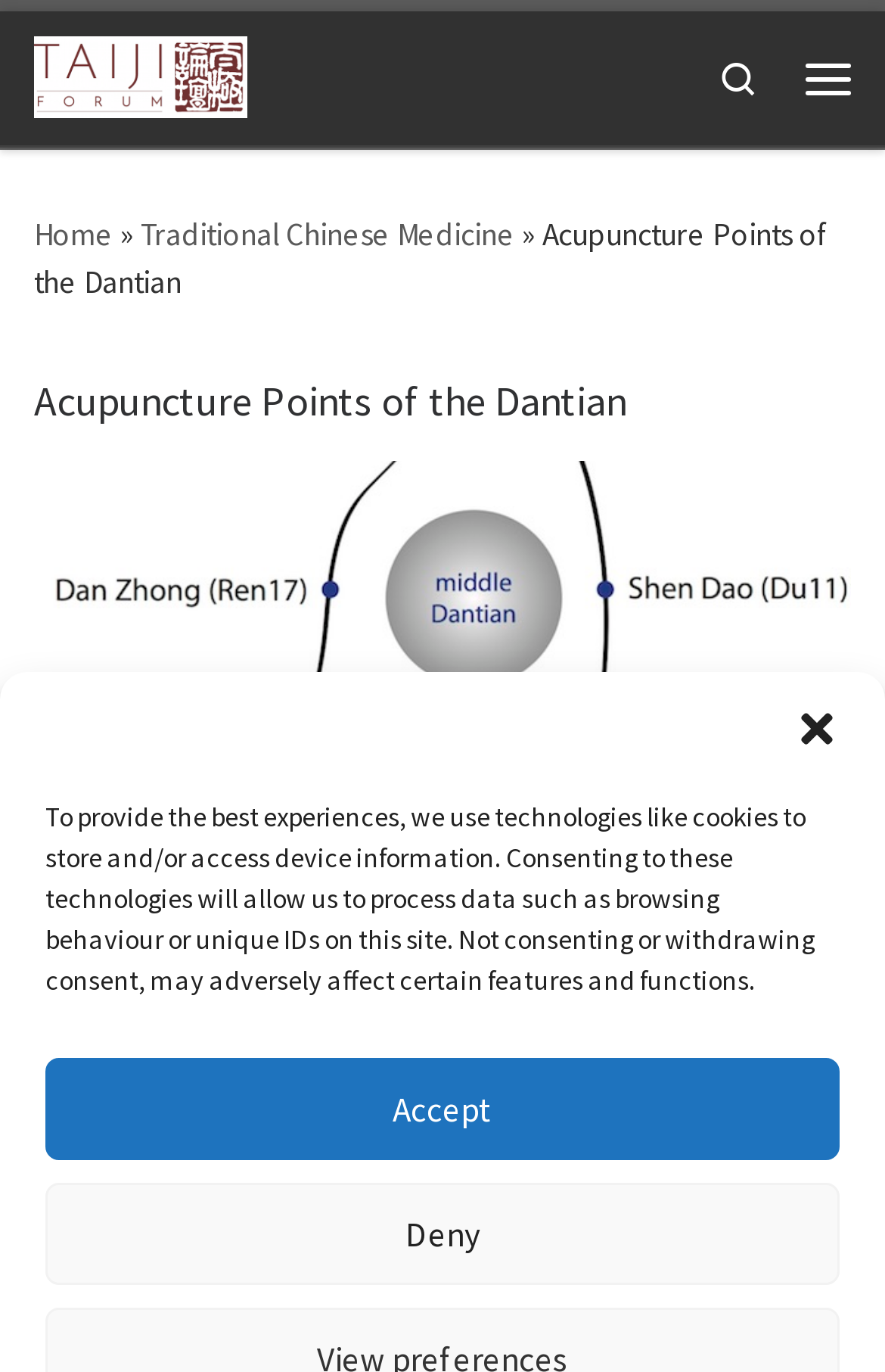Please mark the clickable region by giving the bounding box coordinates needed to complete this instruction: "skip to content".

[0.01, 0.007, 0.364, 0.084]